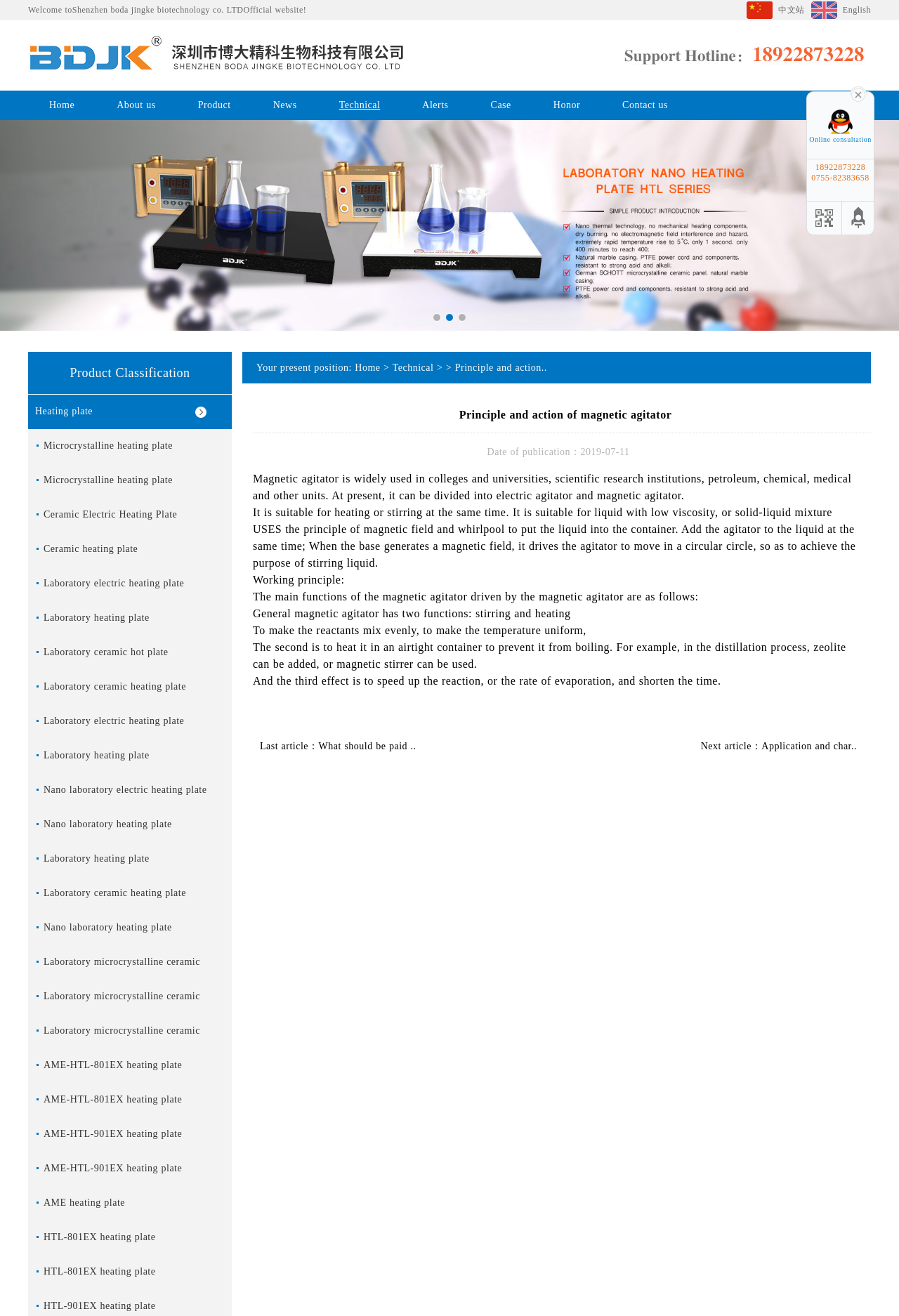Provide a thorough description of the webpage's content and layout.

The webpage is about Shenzhen Boda Jingke Biotechnology Co., LTD, and it appears to be a product information page. At the top right corner, there is a link to close the page and a phone number "1353756166" with an accompanying image. Below that, there is a link to online consultation and two phone numbers "18922873228" and "0755-82383658".

On the top left corner, there is a welcome message "Welcome to Shenzhen boda jingke biotechnology co. LTD Official website!" and links to switch between Chinese and English languages. Below that, there is a link to the company's homepage and an image with the text "服务热线" (service hotline).

The main navigation menu is located at the top center of the page, with links to "Home", "About us", "Product", "News", "Technical", "Alerts", "Case", "Honor", and "Contact us". 

Below the navigation menu, there is a section titled "Product Classification" with a list of links to different types of heating plates, including "Heating plate", "Microcrystalline heating plate", "Ceramic Electric Heating Plate", and many others. Each link is preceded by a list marker "◦".

On the right side of the page, there is a section showing the current position of the user, with links to "Home" and "Technical".